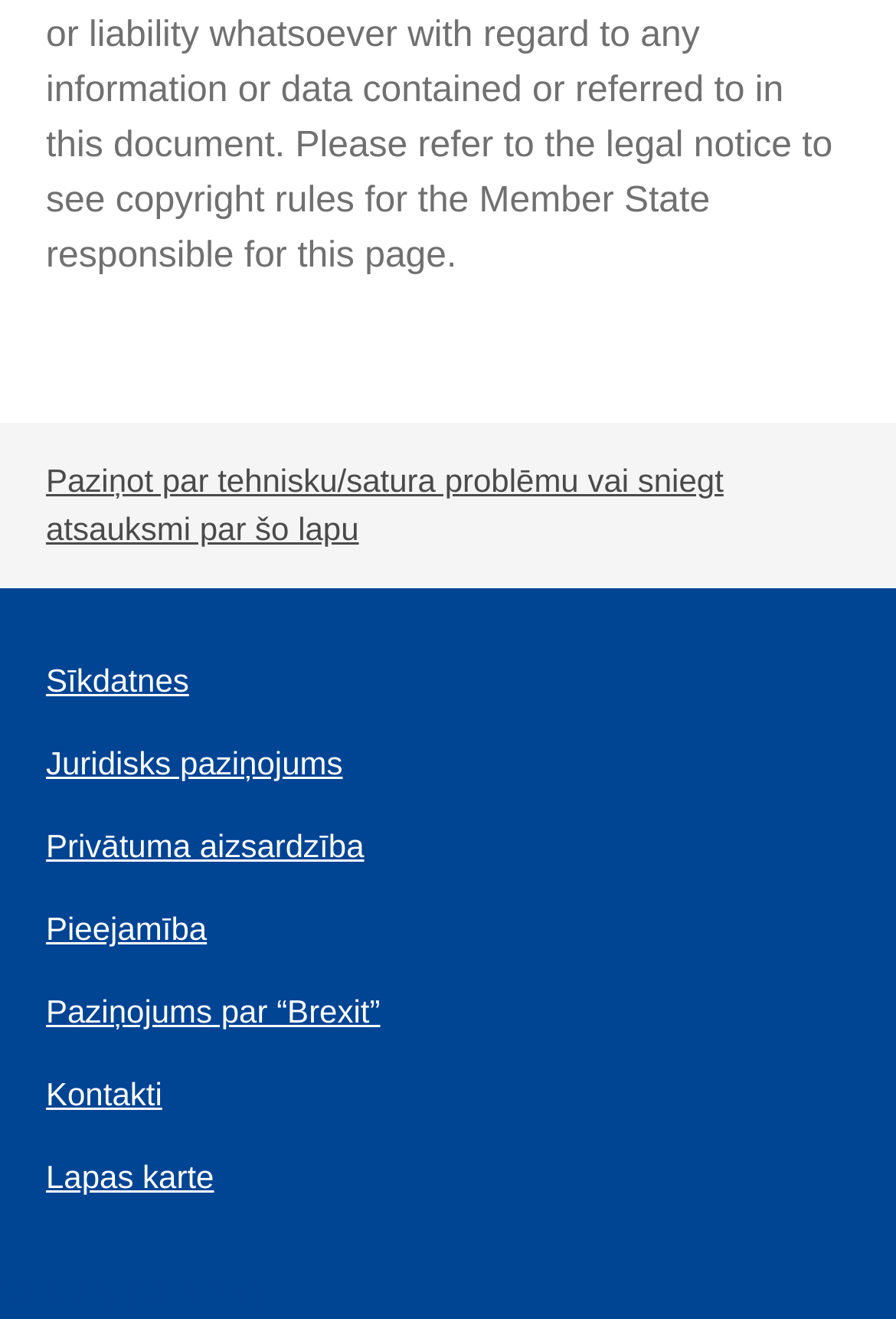Highlight the bounding box coordinates of the element that should be clicked to carry out the following instruction: "report a technical or content problem". The coordinates must be given as four float numbers ranging from 0 to 1, i.e., [left, top, right, bottom].

[0.051, 0.351, 0.808, 0.415]